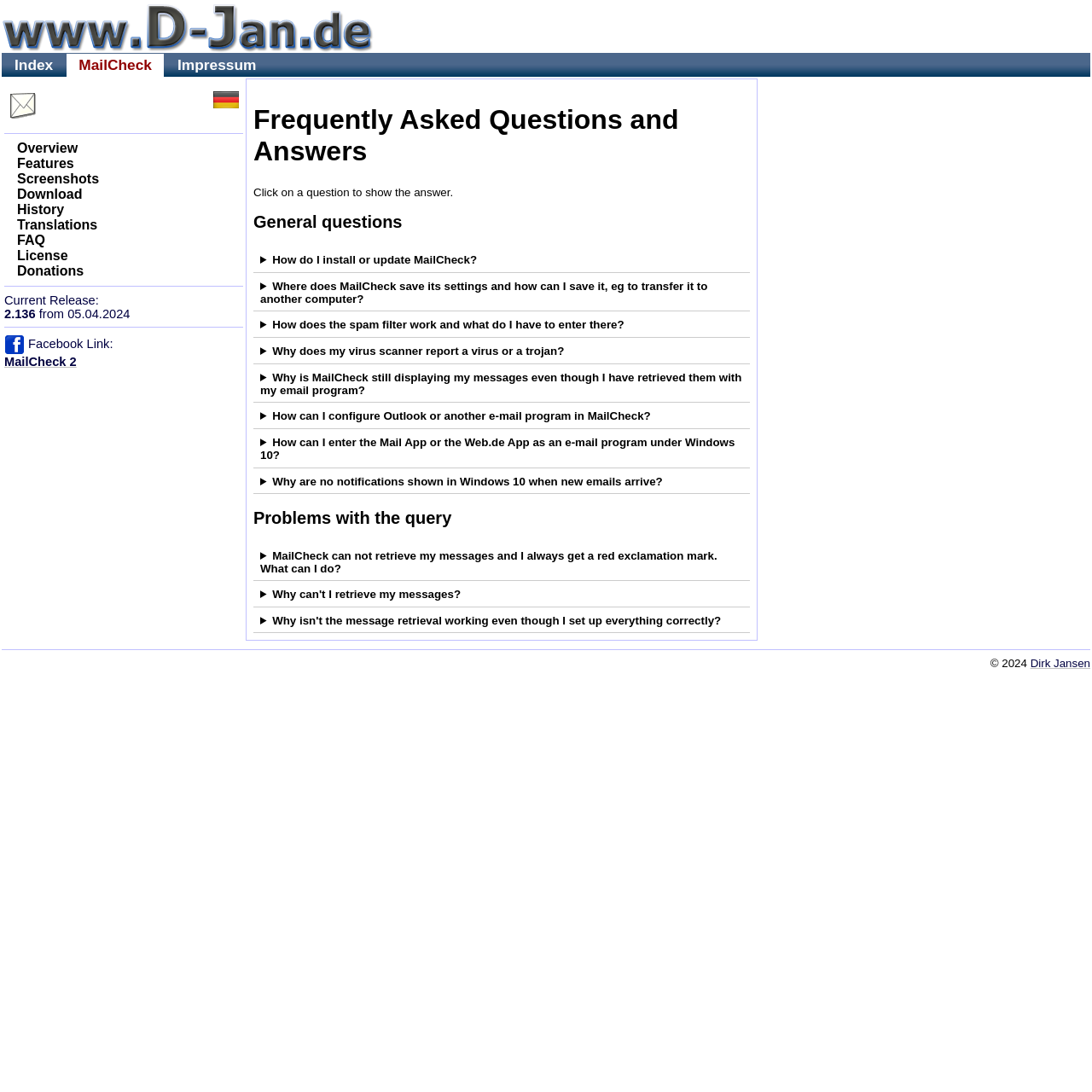Please provide the bounding box coordinates in the format (top-left x, top-left y, bottom-right x, bottom-right y). Remember, all values are floating point numbers between 0 and 1. What is the bounding box coordinate of the region described as: Dirk Jansen

[0.943, 0.602, 0.998, 0.614]